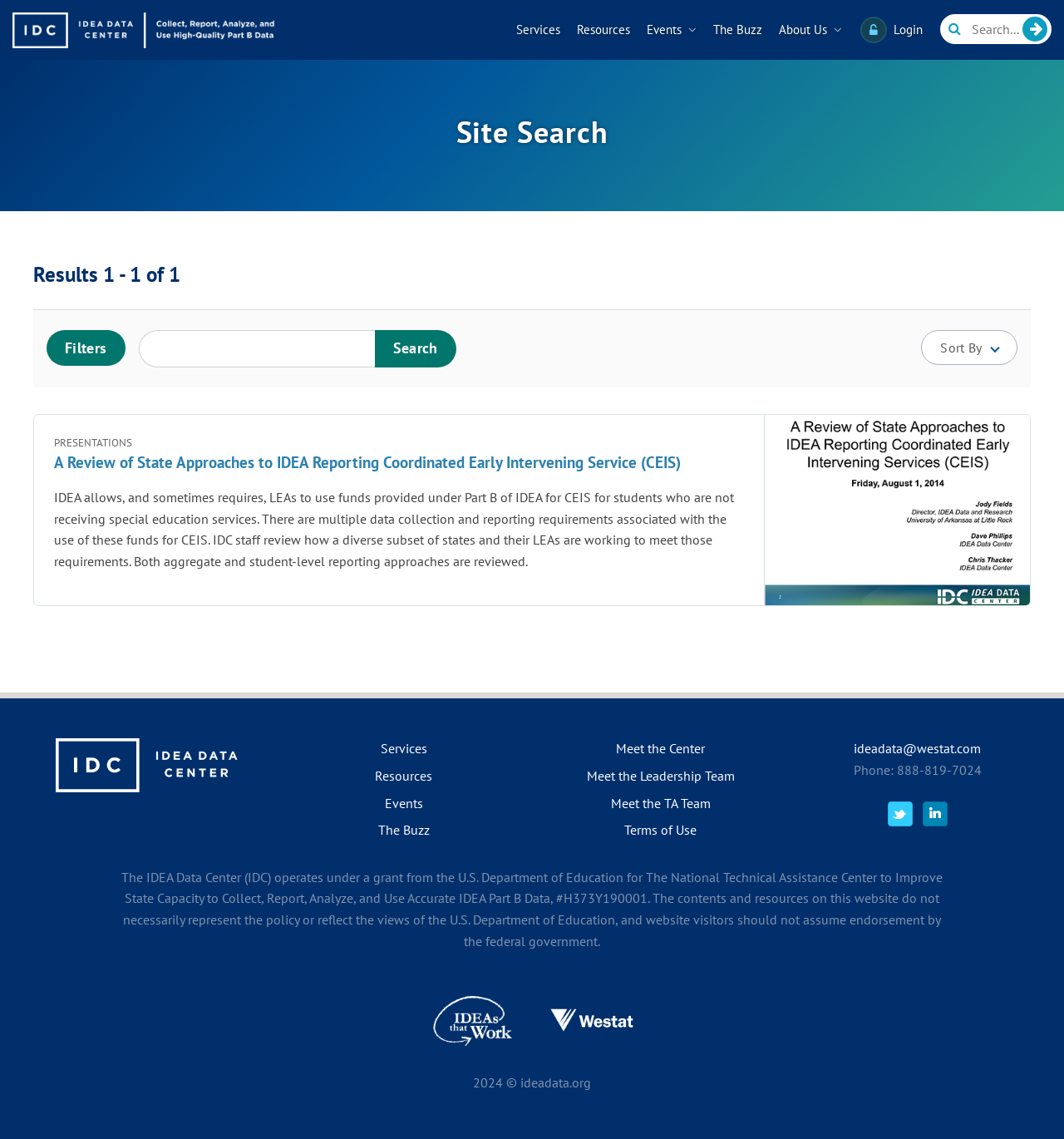What is the title of the search result?
Using the picture, provide a one-word or short phrase answer.

A Review of State Approaches to IDEA Reporting Coordinated Early Intervening Service (CEIS)